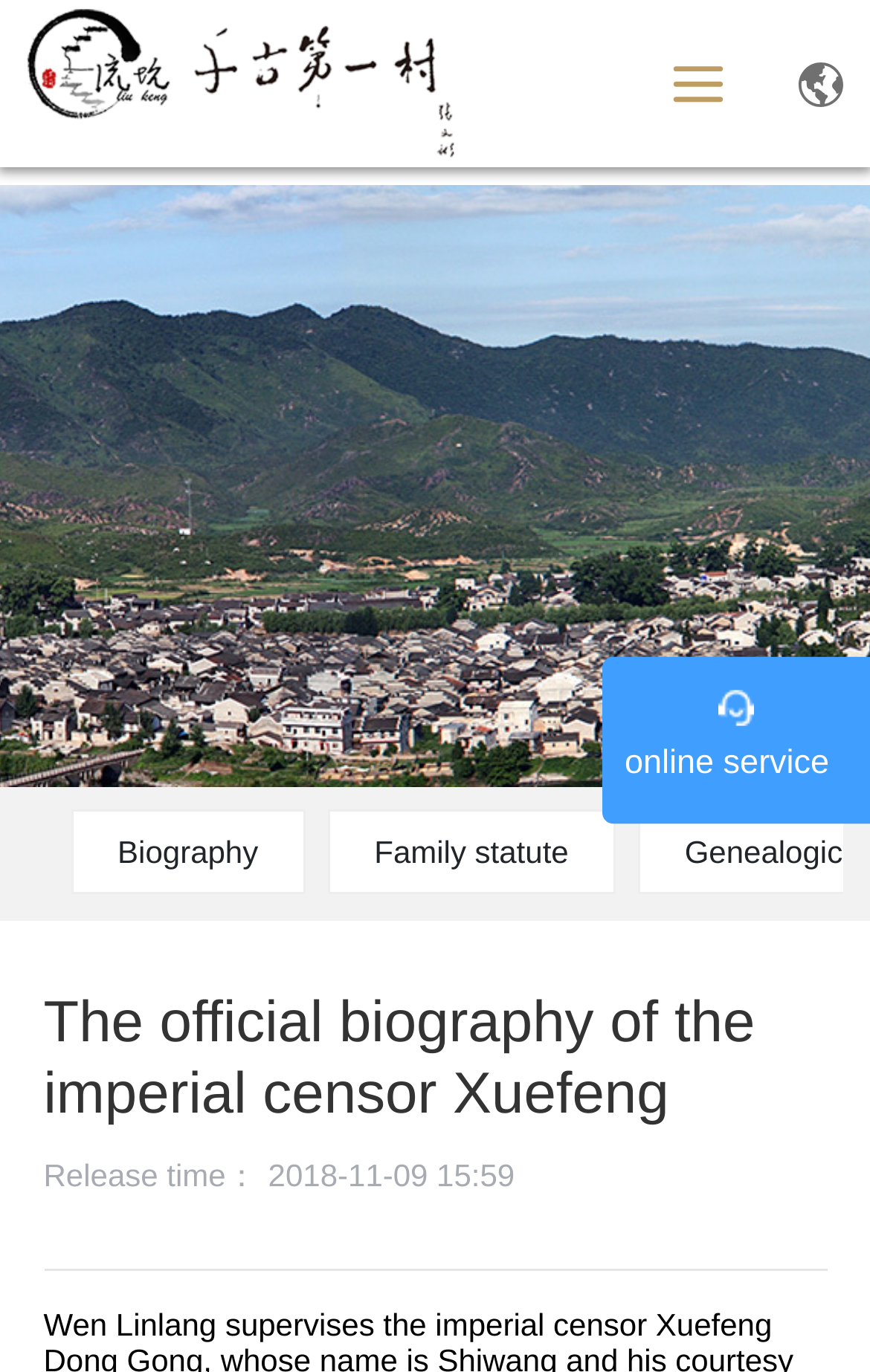Can you find the bounding box coordinates for the UI element given this description: "alt="新闻资讯" title="新闻资讯""? Provide the coordinates as four float numbers between 0 and 1: [left, top, right, bottom].

[0.0, 0.339, 1.0, 0.365]